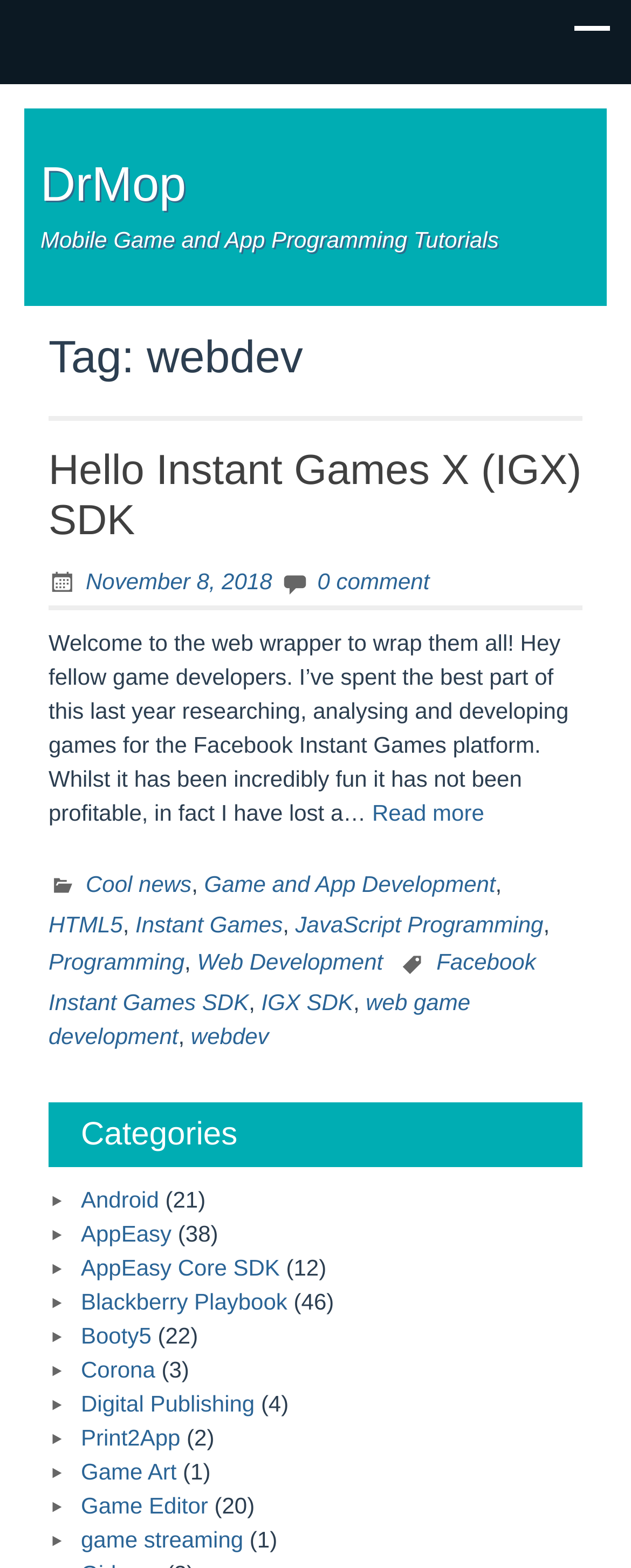Find the bounding box coordinates for the area that must be clicked to perform this action: "Explore the topic of Game and App Development".

[0.323, 0.556, 0.785, 0.572]